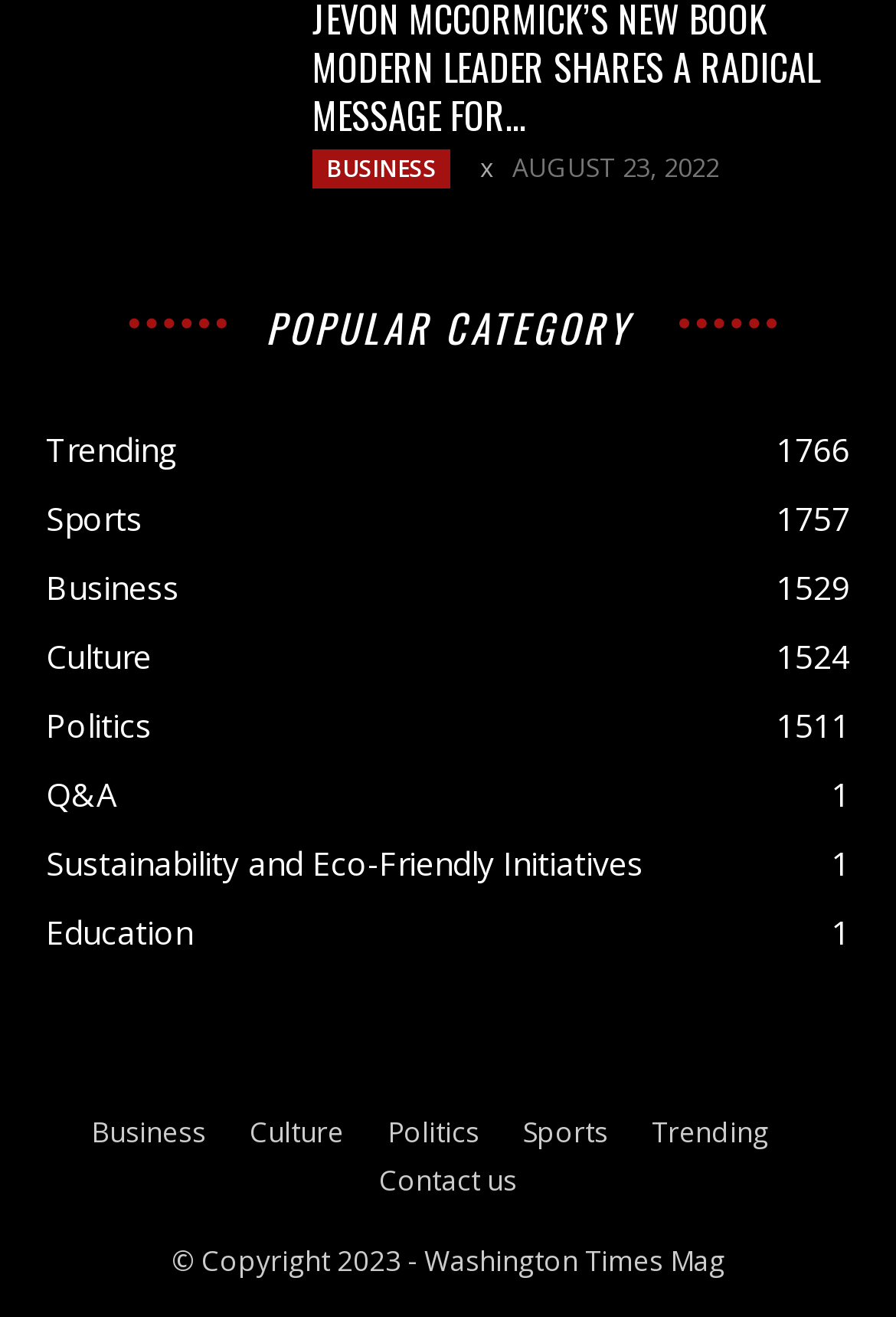Please answer the following question using a single word or phrase: How many links are there at the bottom of the webpage?

5